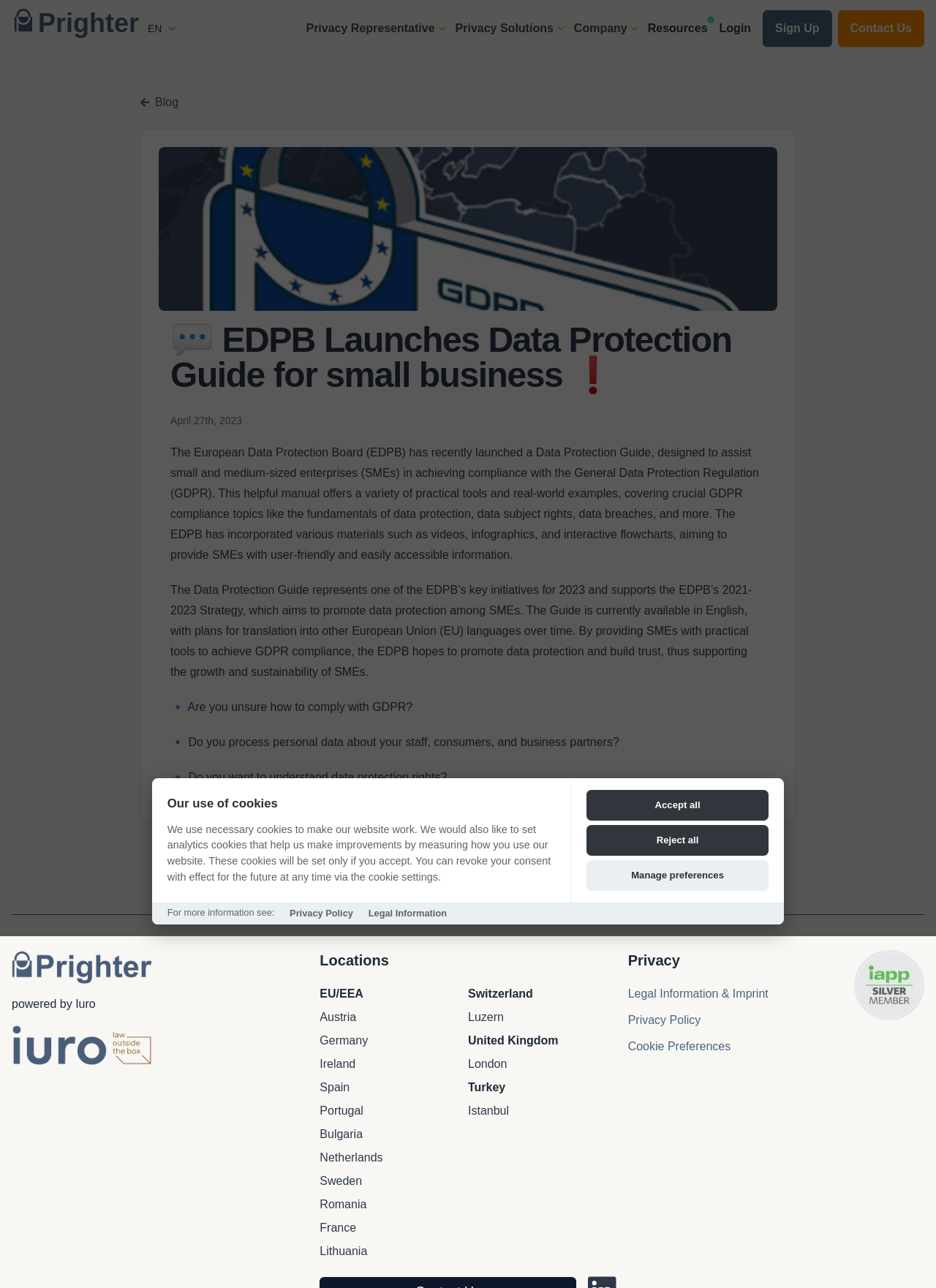Answer the following in one word or a short phrase: 
What is the name of the organization that launched the Data Protection Guide?

European Data Protection Board (EDPB)